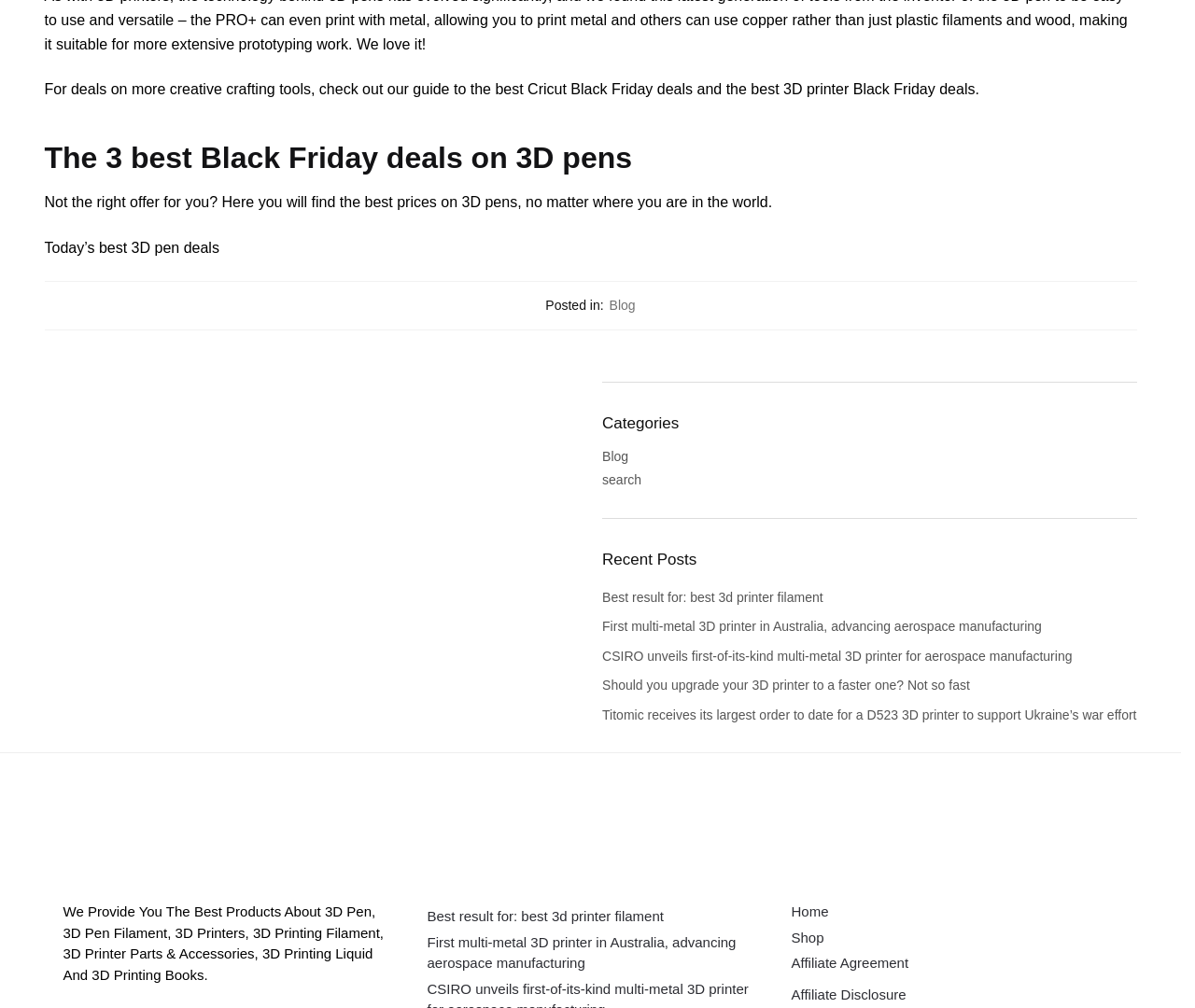How many recent posts are listed?
Utilize the image to construct a detailed and well-explained answer.

There are five recent posts listed, which are linked under the 'Recent Posts' heading, including 'Best result for: best 3d printer filament', 'First multi-metal 3D printer in Australia, advancing aerospace manufacturing', and three others.